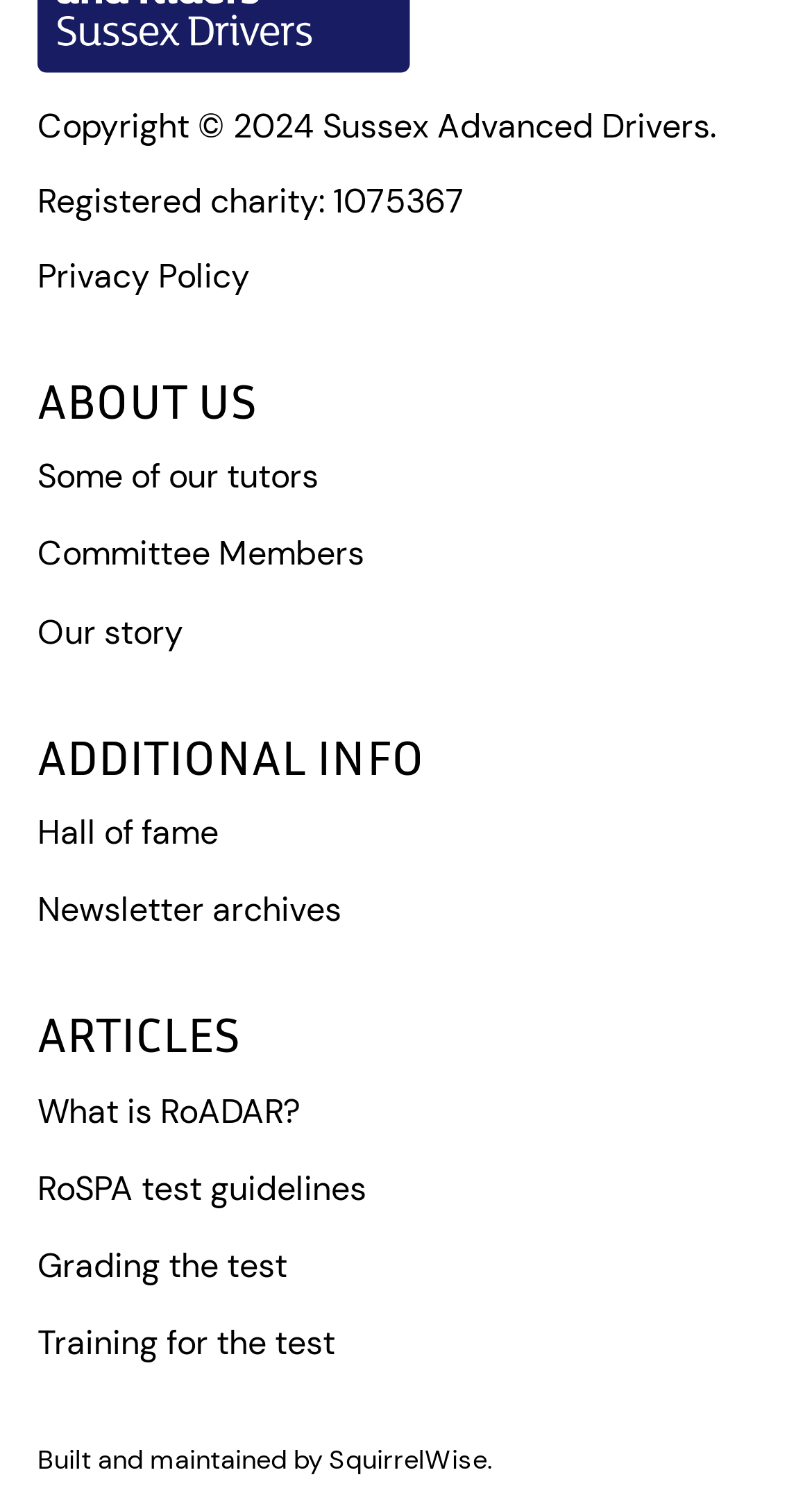Can you find the bounding box coordinates for the element that needs to be clicked to execute this instruction: "Explore the hall of fame"? The coordinates should be given as four float numbers between 0 and 1, i.e., [left, top, right, bottom].

[0.046, 0.537, 0.269, 0.575]